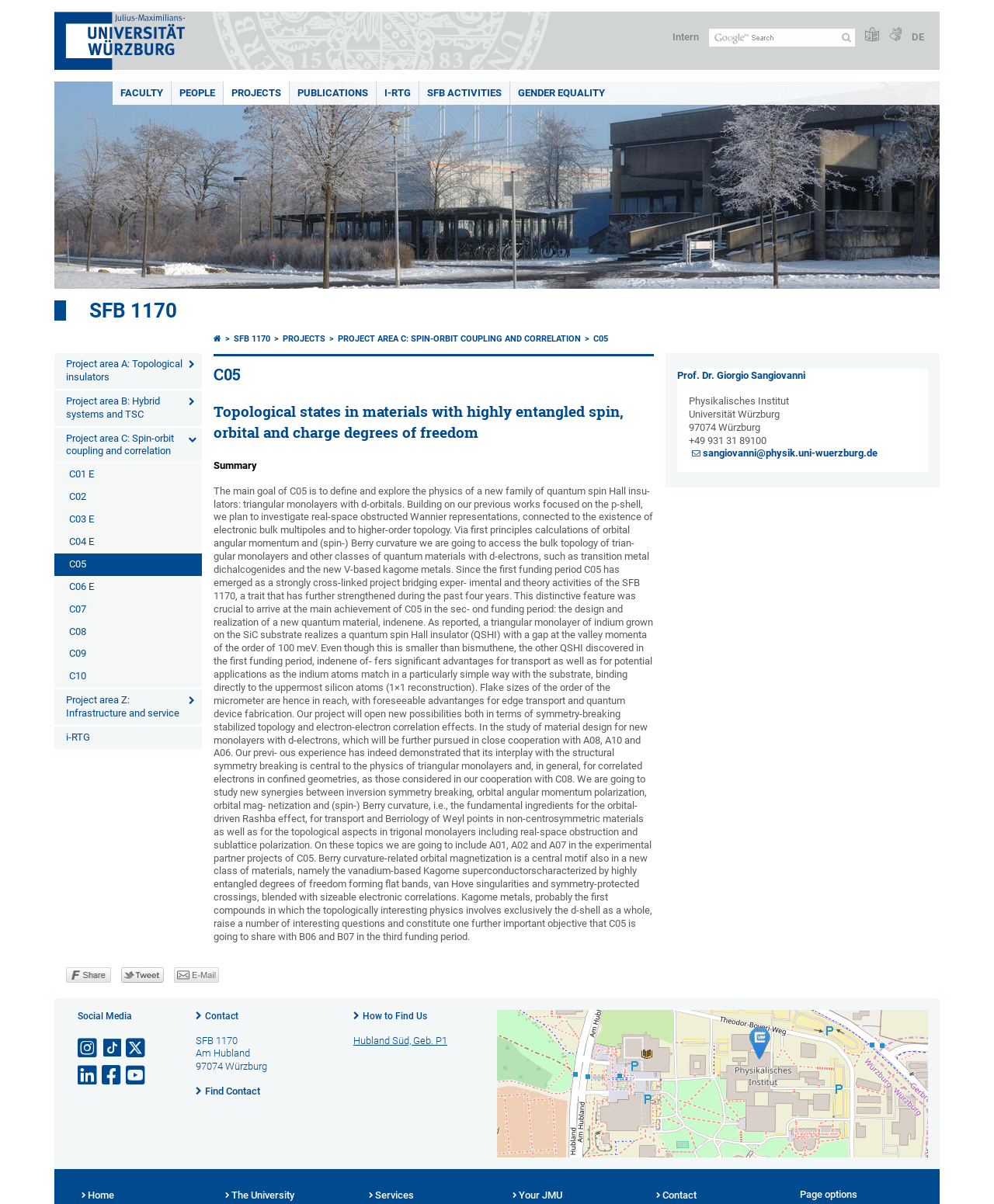Please locate the bounding box coordinates of the element that should be clicked to achieve the given instruction: "Contact Us through phone call".

None